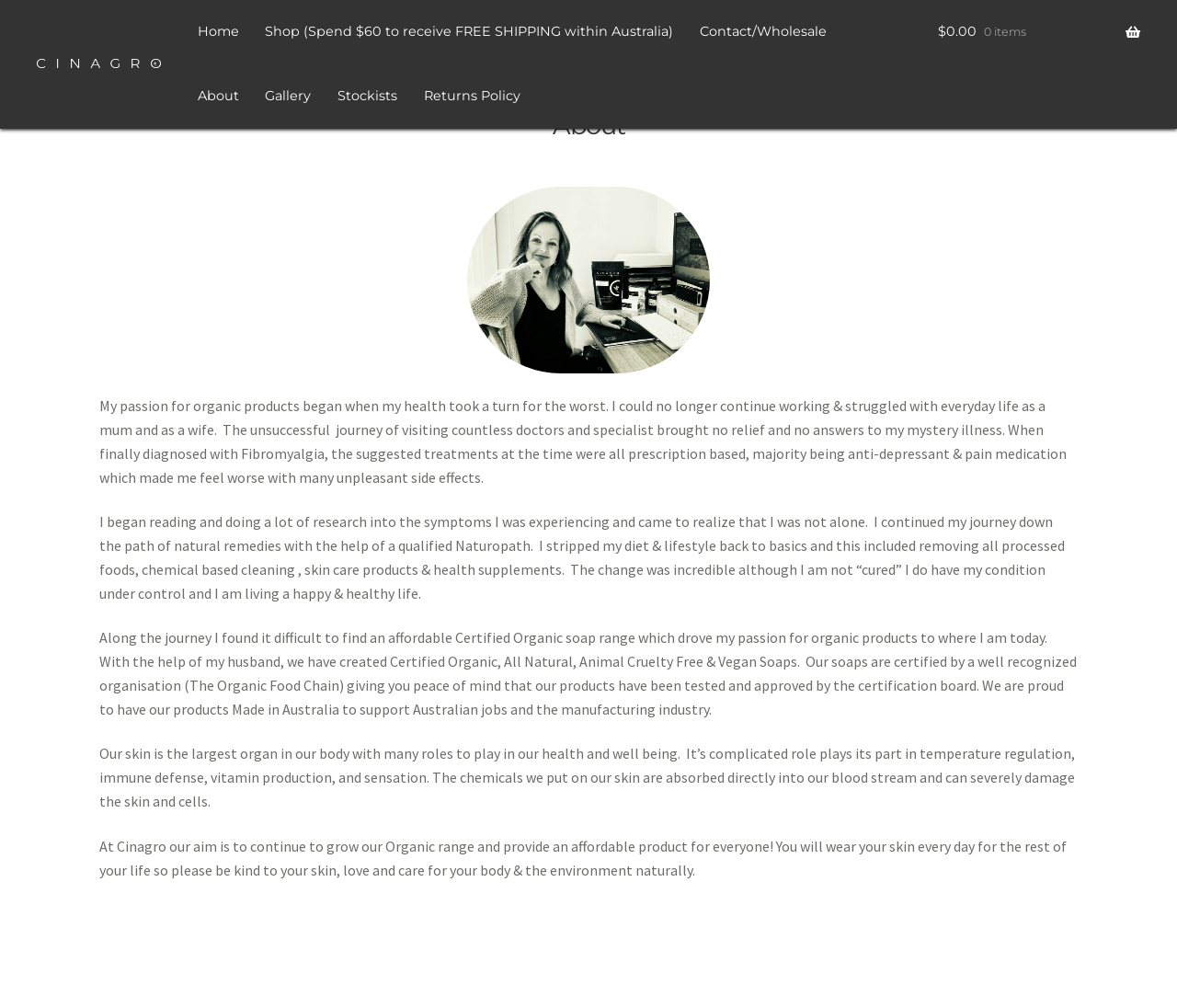What is the current total cost of items in the cart?
Please utilize the information in the image to give a detailed response to the question.

The cart icon in the top right corner of the webpage displays the total cost of items in the cart, which is currently $0.00.